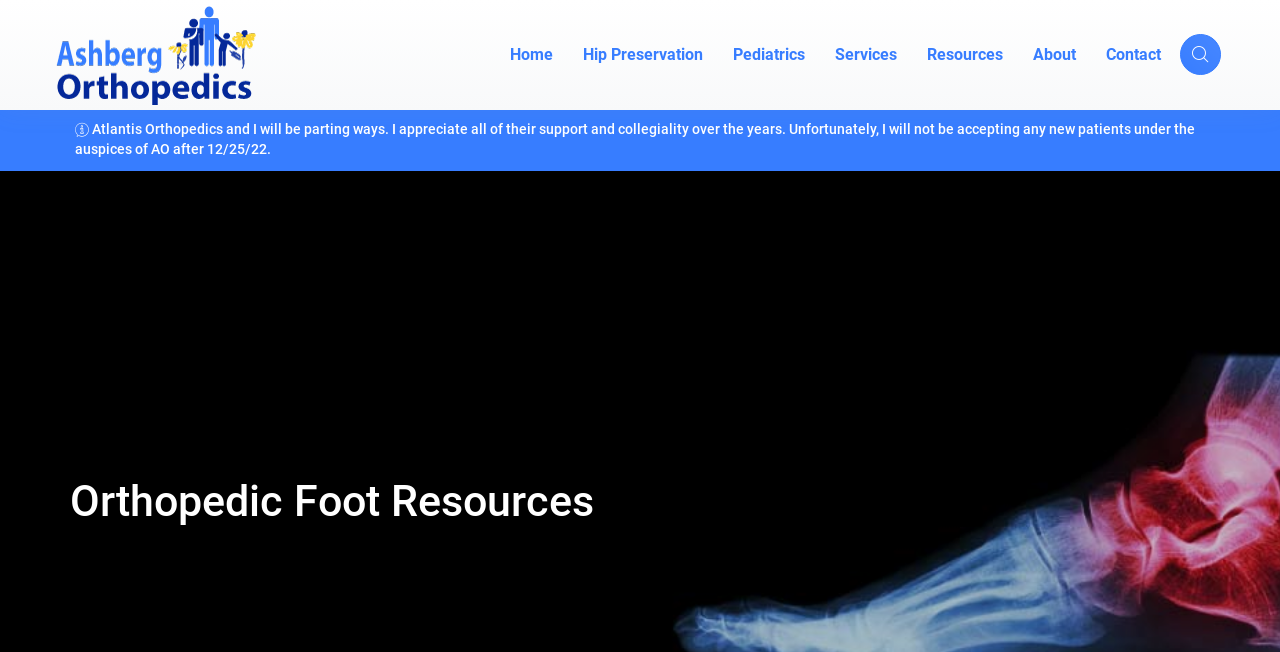Please mark the bounding box coordinates of the area that should be clicked to carry out the instruction: "View Resources".

[0.712, 0.023, 0.795, 0.145]